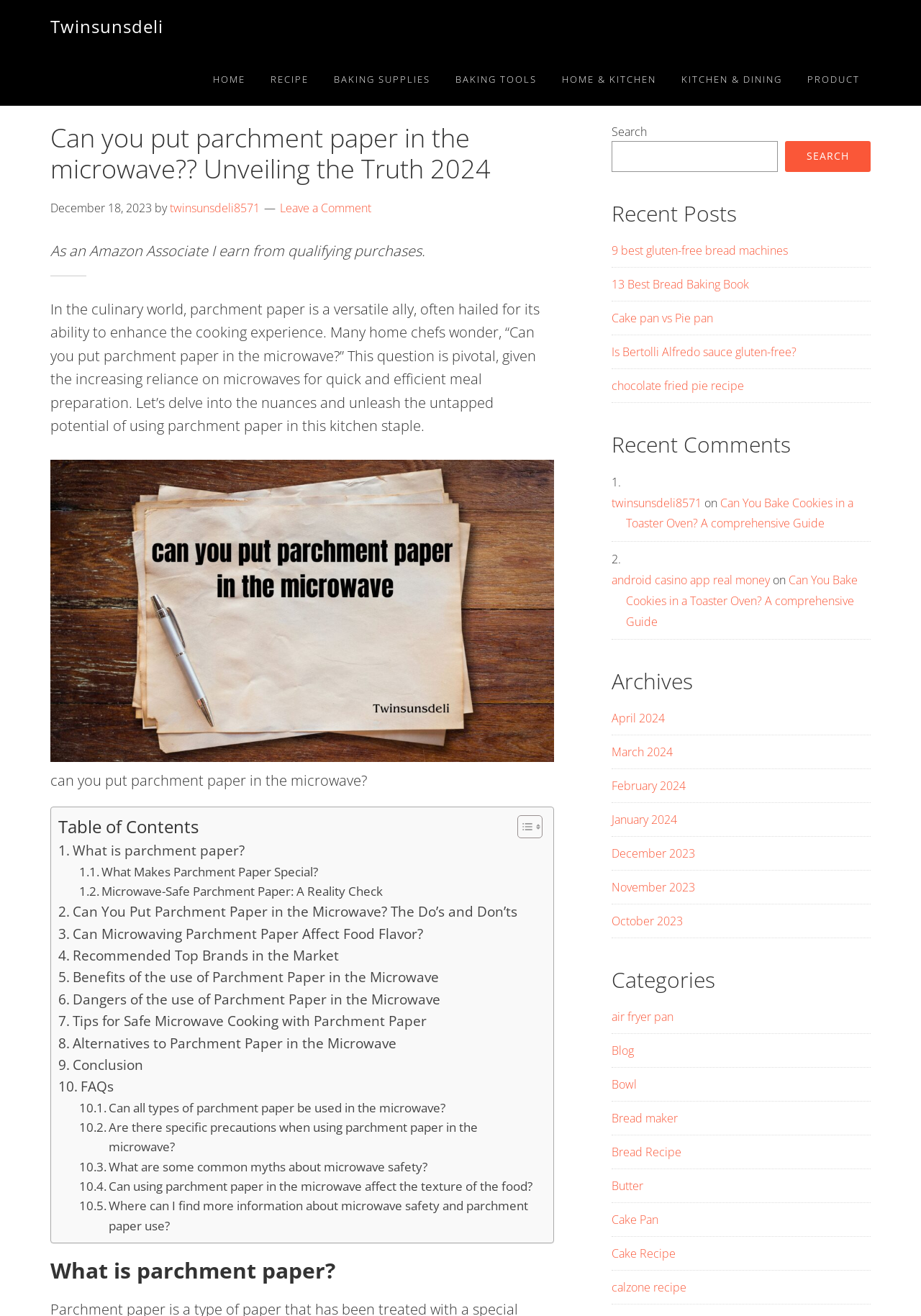What is the date of the article?
Kindly offer a detailed explanation using the data available in the image.

The date of the article can be found by looking at the time element which contains the text 'December 18, 2023'.